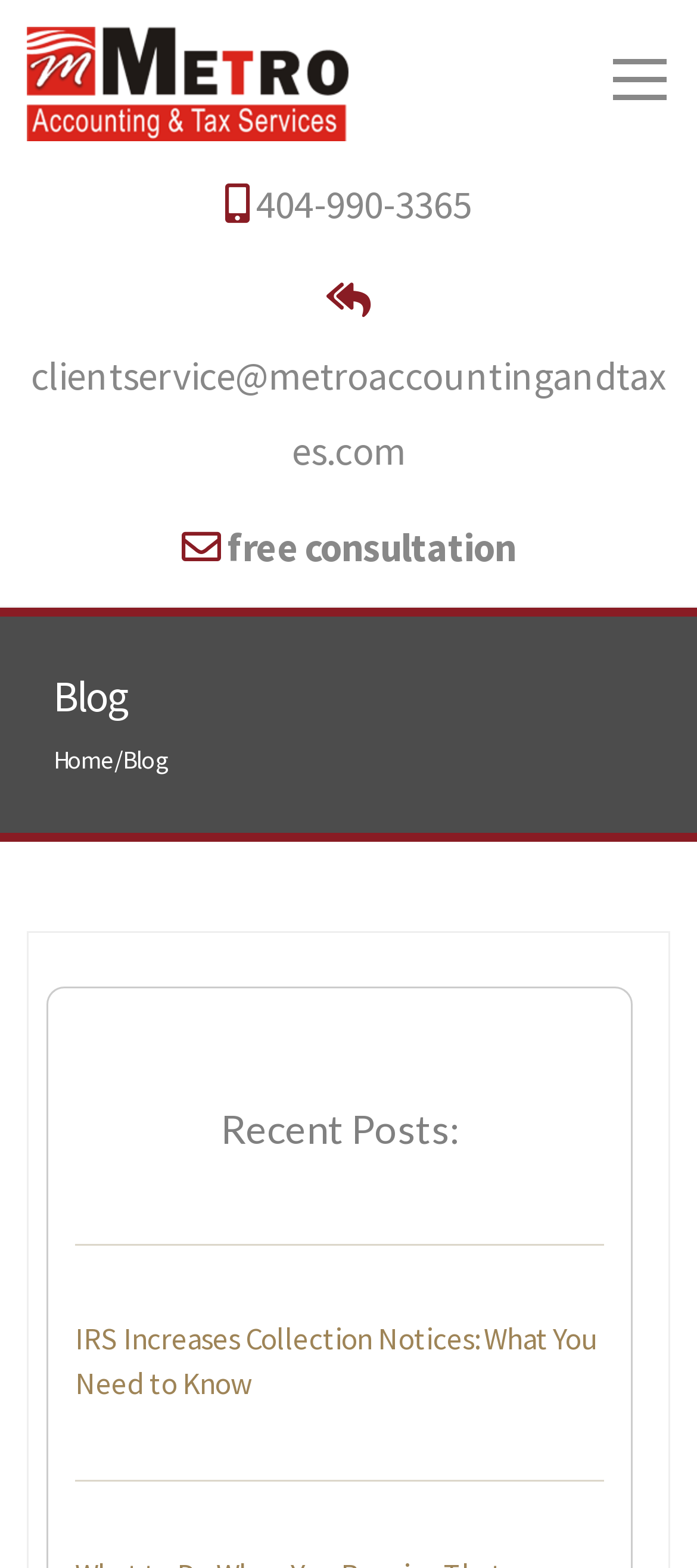Please give a short response to the question using one word or a phrase:
What is the phone number to contact?

404-990-3365